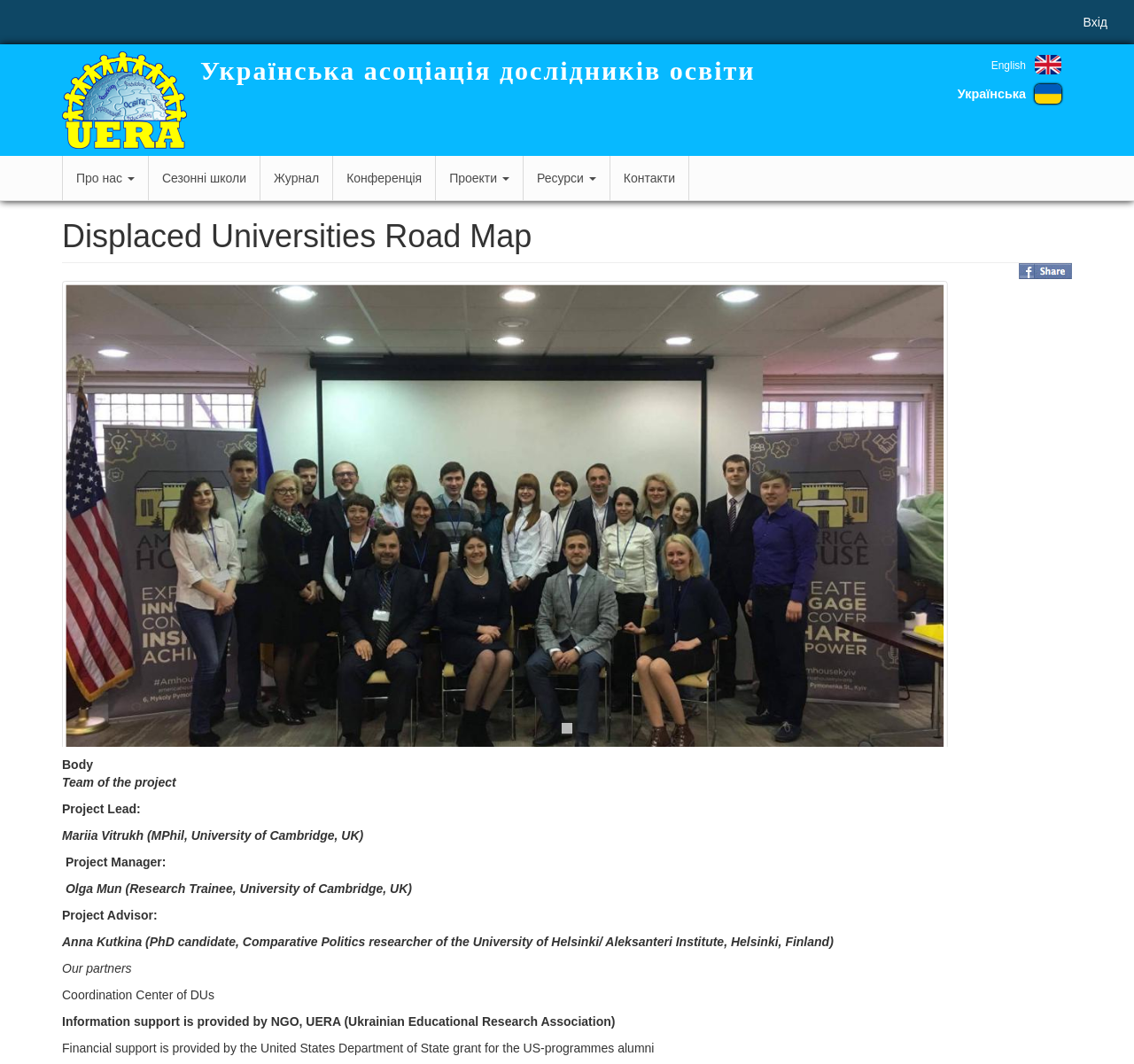Locate the bounding box coordinates of the clickable region necessary to complete the following instruction: "Visit the 'Конференція' page". Provide the coordinates in the format of four float numbers between 0 and 1, i.e., [left, top, right, bottom].

[0.294, 0.147, 0.384, 0.188]